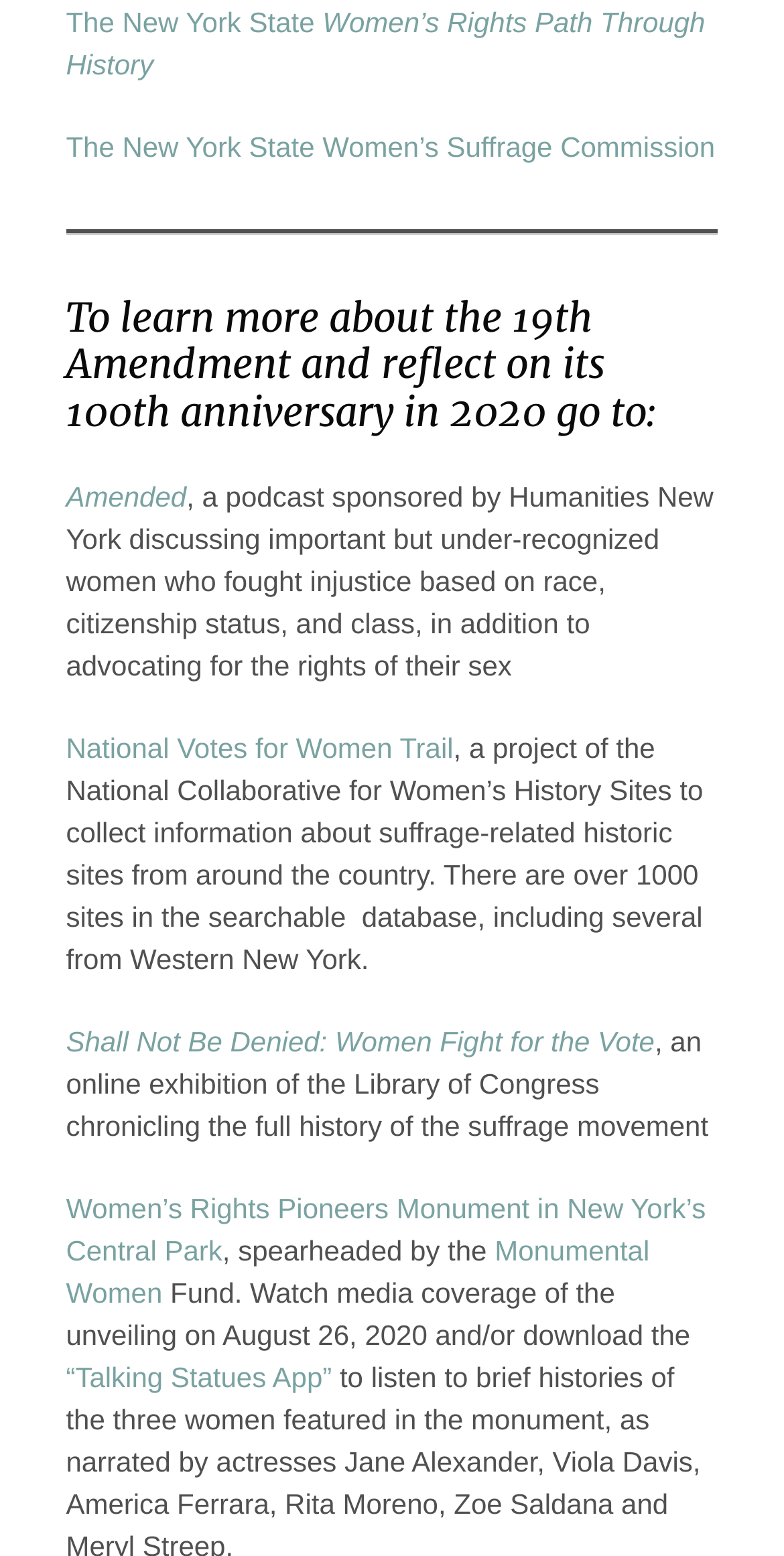How many historic sites are in the National Votes for Women Trail database?
Based on the screenshot, provide your answer in one word or phrase.

over 1000